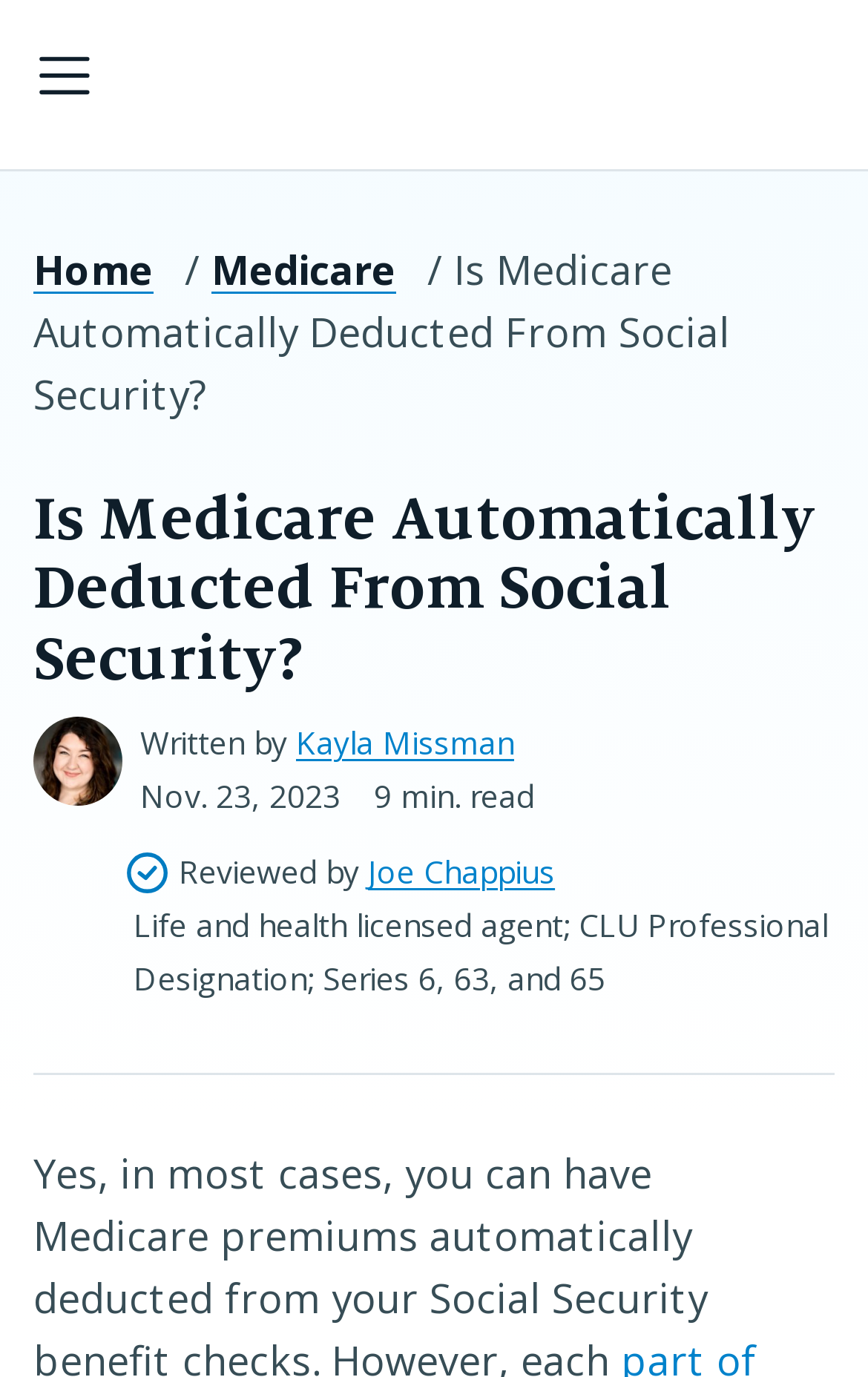Based on the description "Medicare", find the bounding box of the specified UI element.

[0.244, 0.176, 0.456, 0.215]